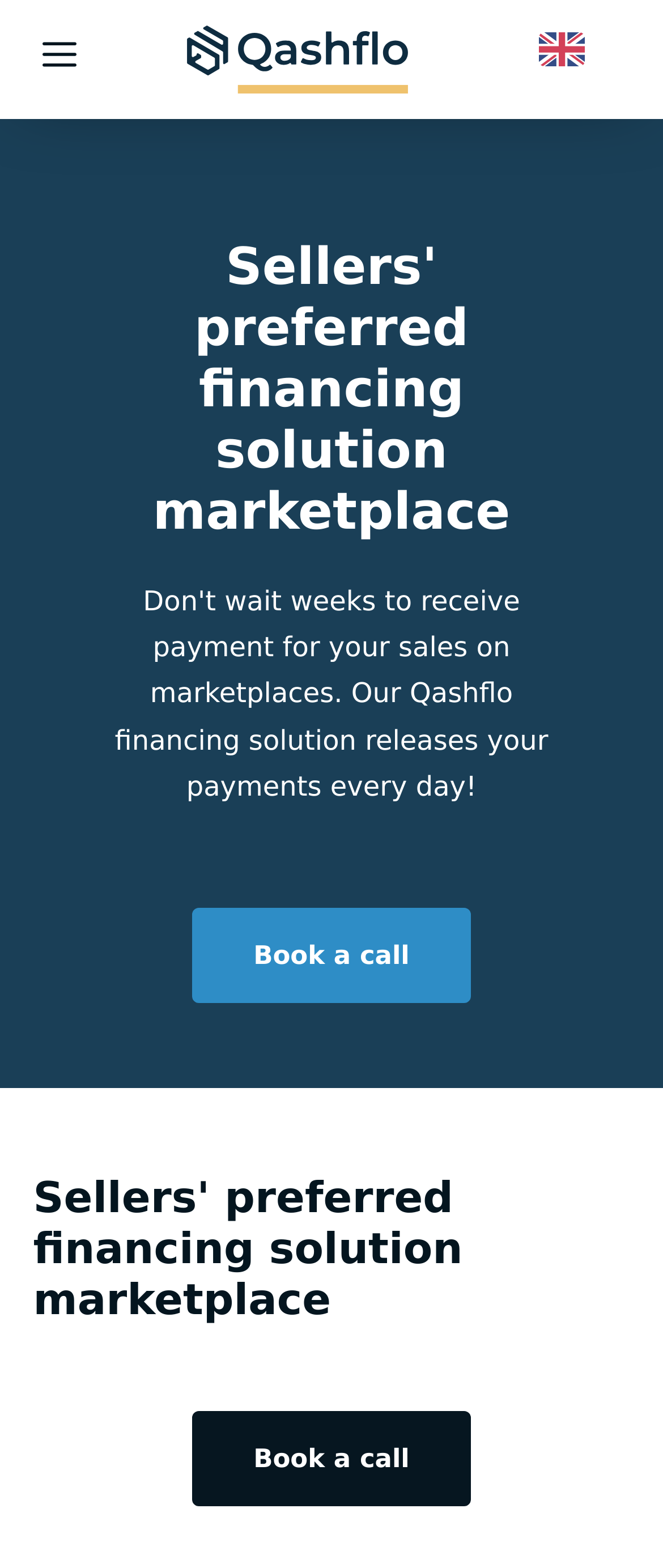Find and generate the main title of the webpage.

Sellers' preferred financing solution marketplace